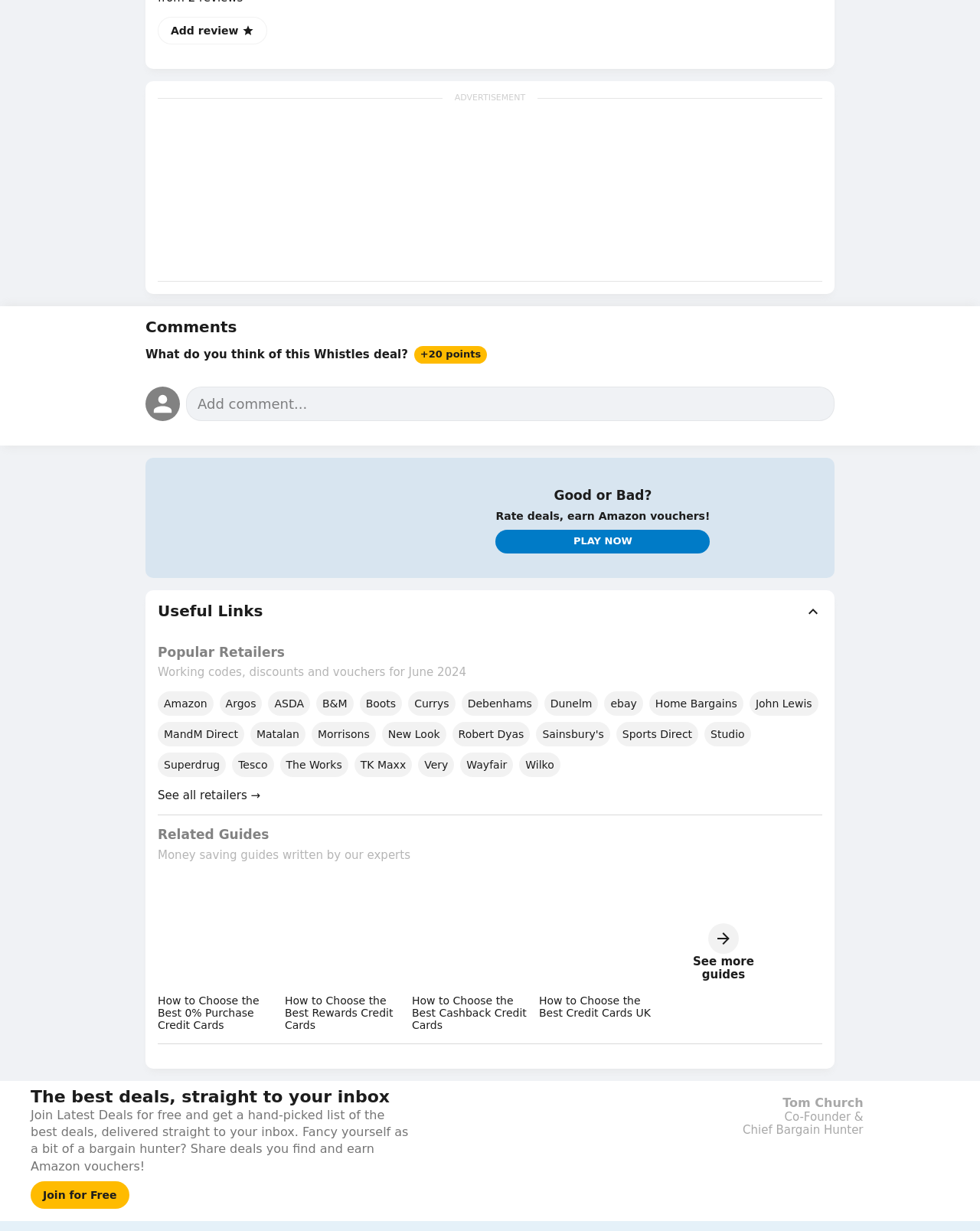What type of retailers are listed on the webpage?
Refer to the image and give a detailed answer to the query.

The webpage lists a variety of retailers, including Amazon, Argos, ASDA, Boots, and others, which are all popular retailers in the UK. This suggests that the webpage is focused on providing deals and discounts from well-known UK retailers.